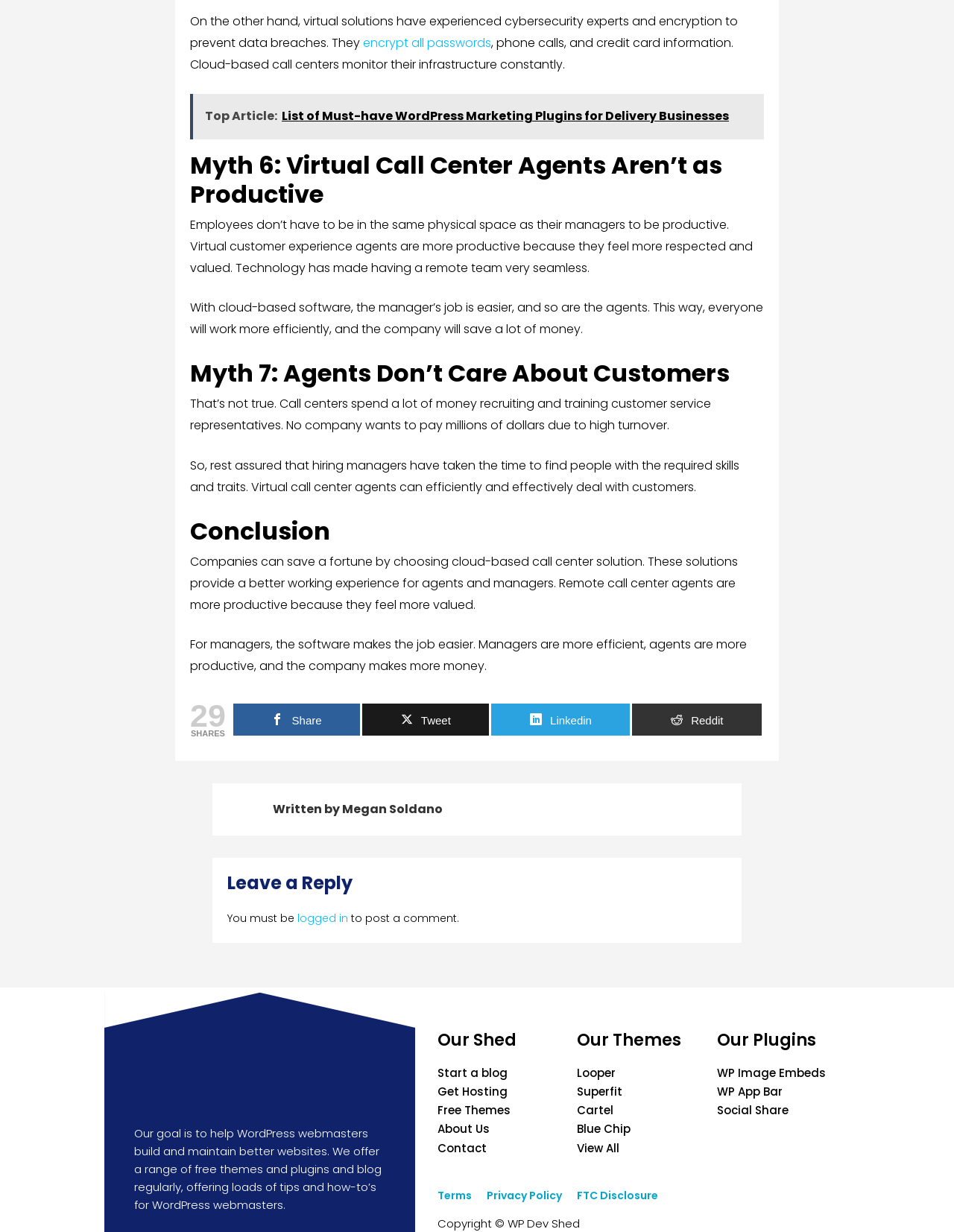Answer with a single word or phrase: 
What is the name of the author of the article?

Megan Soldano